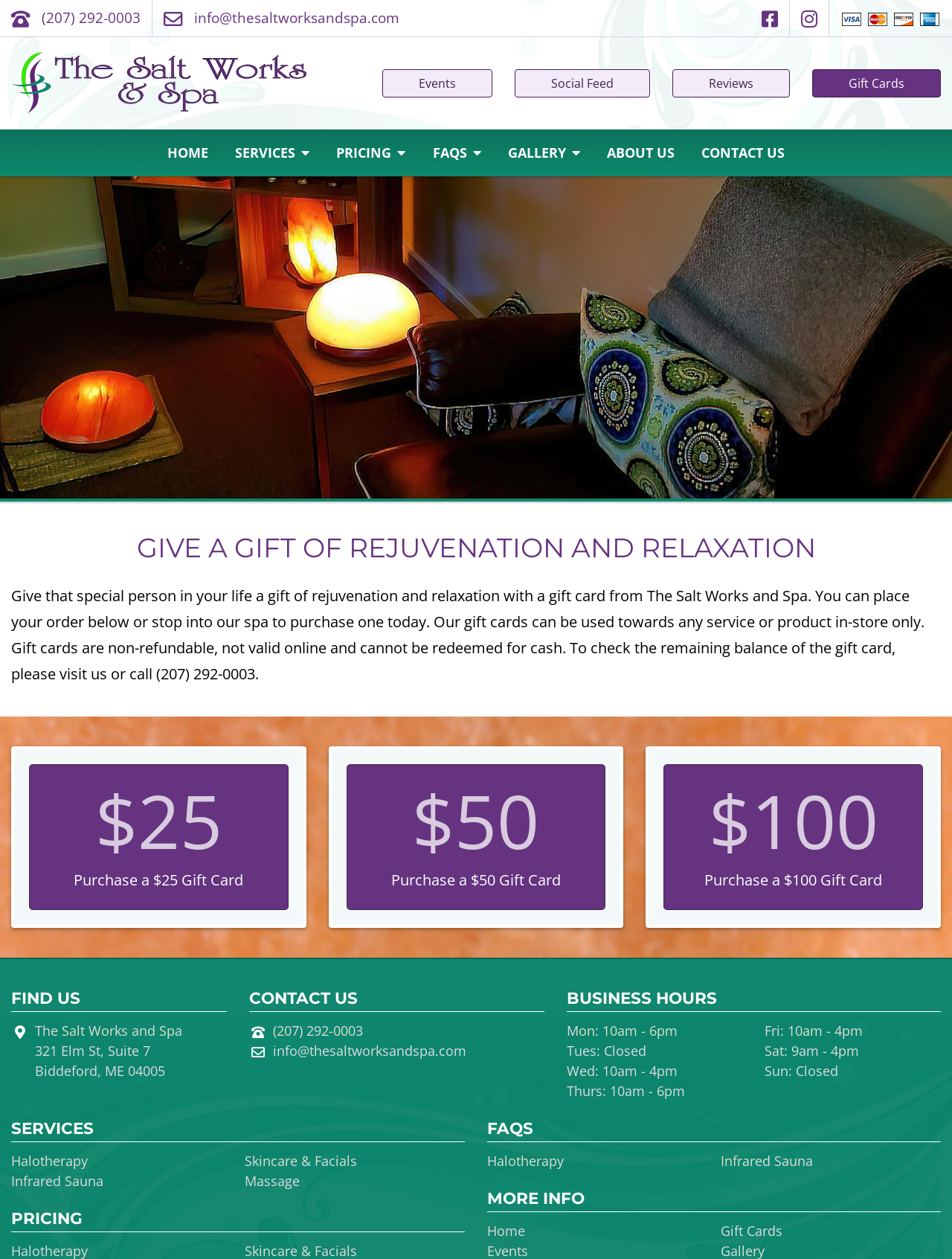Locate the bounding box coordinates of the area where you should click to accomplish the instruction: "Purchase a $25 gift card".

[0.03, 0.607, 0.303, 0.723]